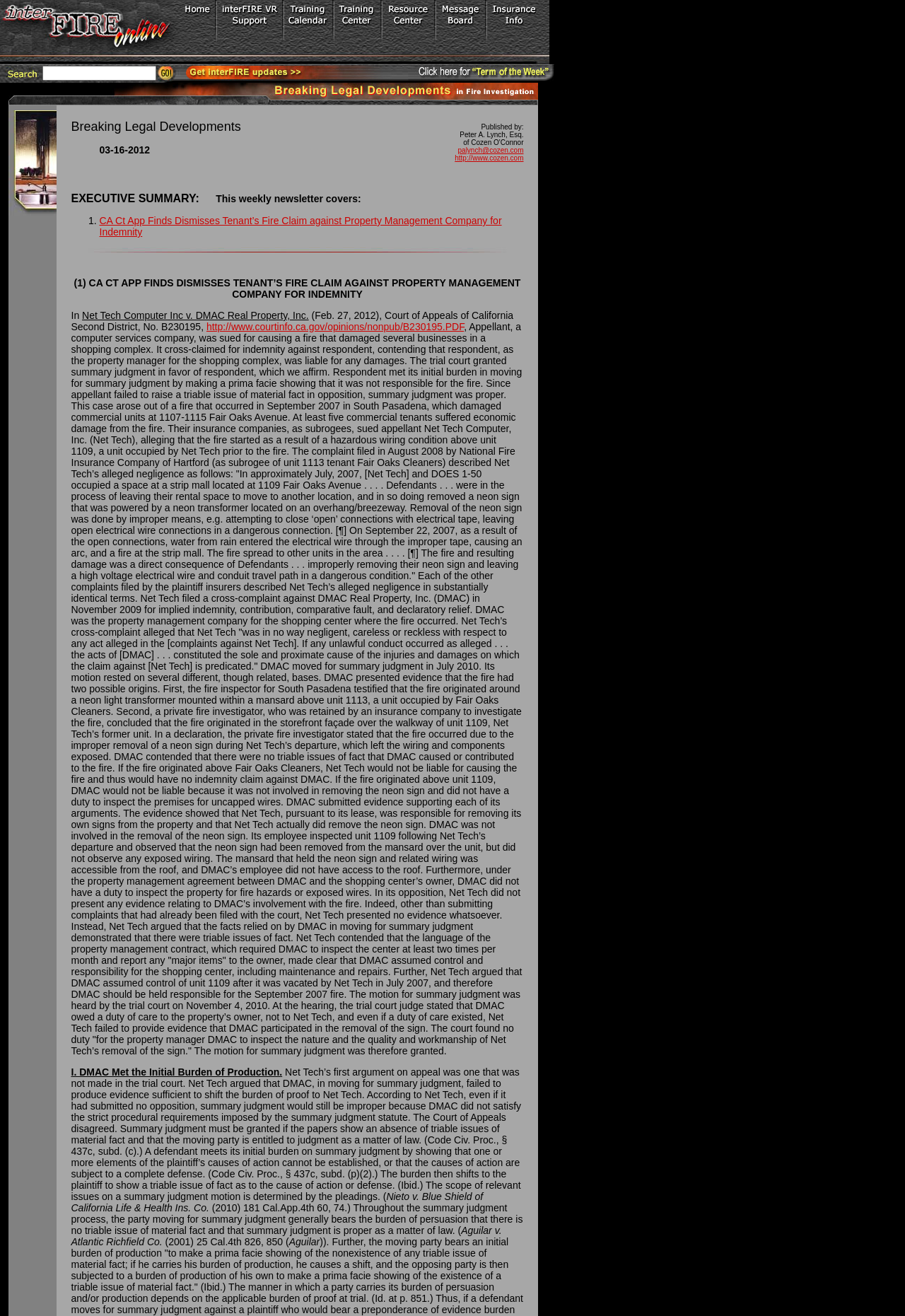Locate and provide the bounding box coordinates for the HTML element that matches this description: "palynch@cozen.com".

[0.506, 0.109, 0.579, 0.118]